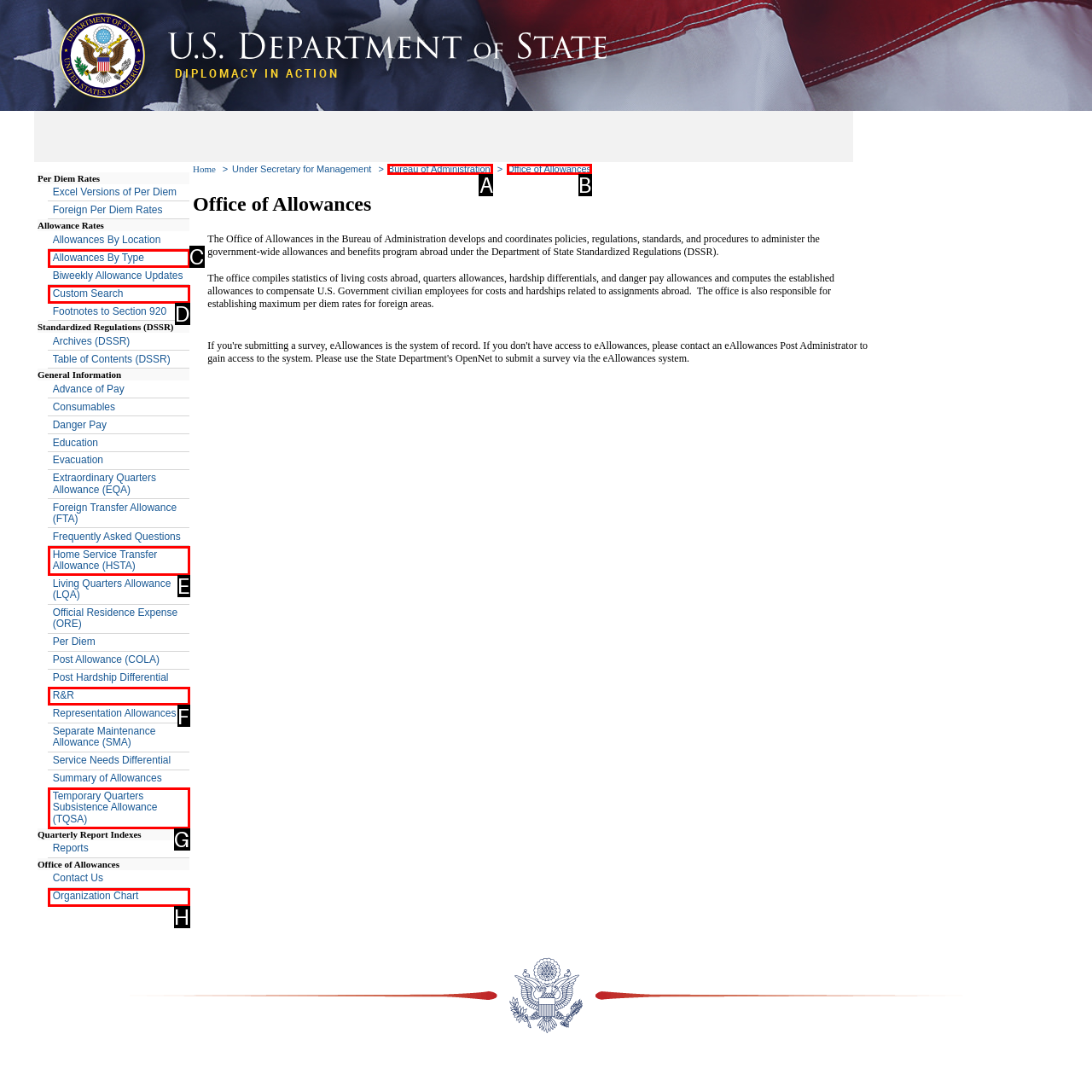Pick the option that corresponds to: Organization Chart
Provide the letter of the correct choice.

H